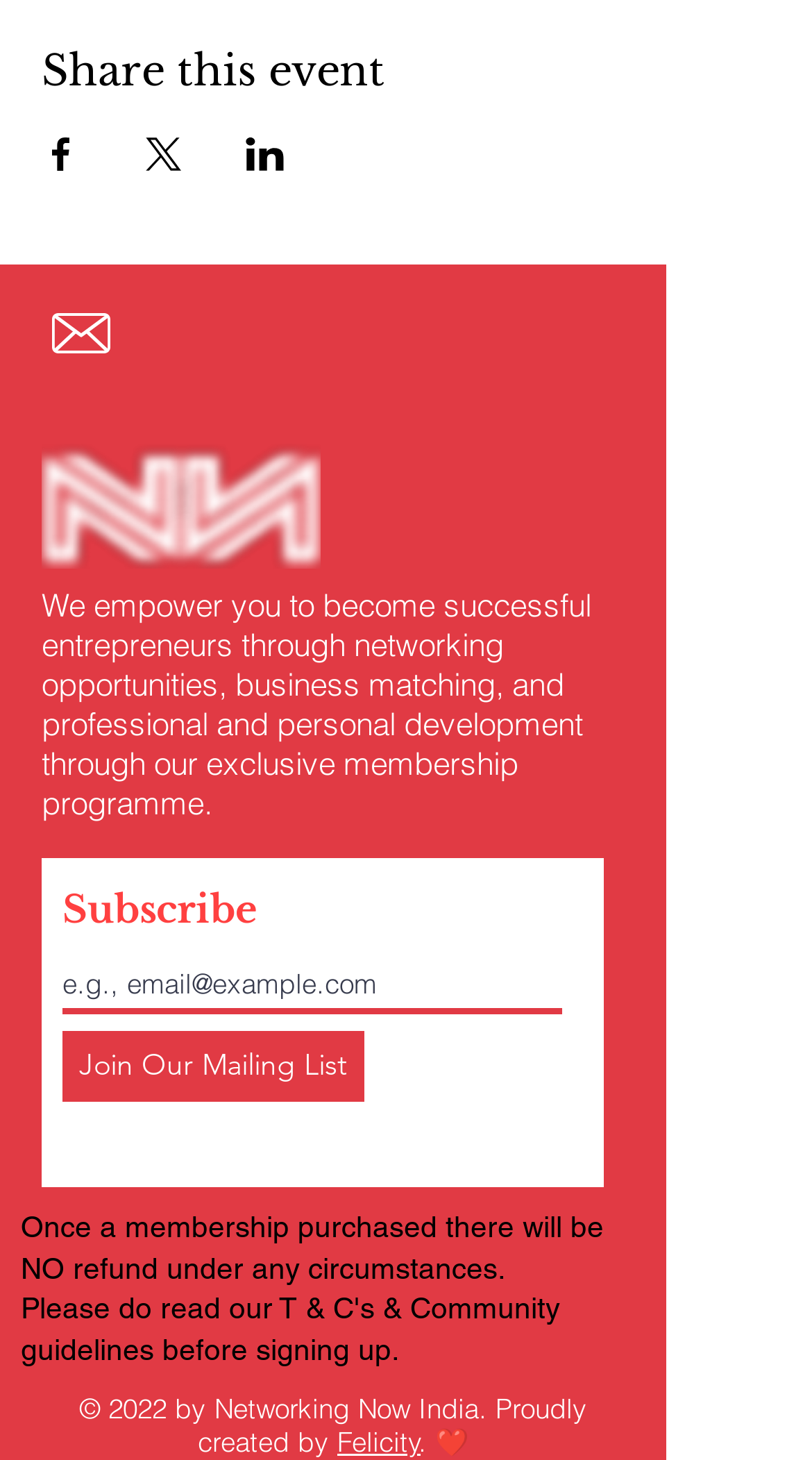Refer to the image and provide an in-depth answer to the question: 
What is the warning regarding membership purchase?

The heading element located near the bottom of the webpage warns that once a membership is purchased, there will be no refund under any circumstances, indicating that users should carefully read the terms and conditions before signing up.